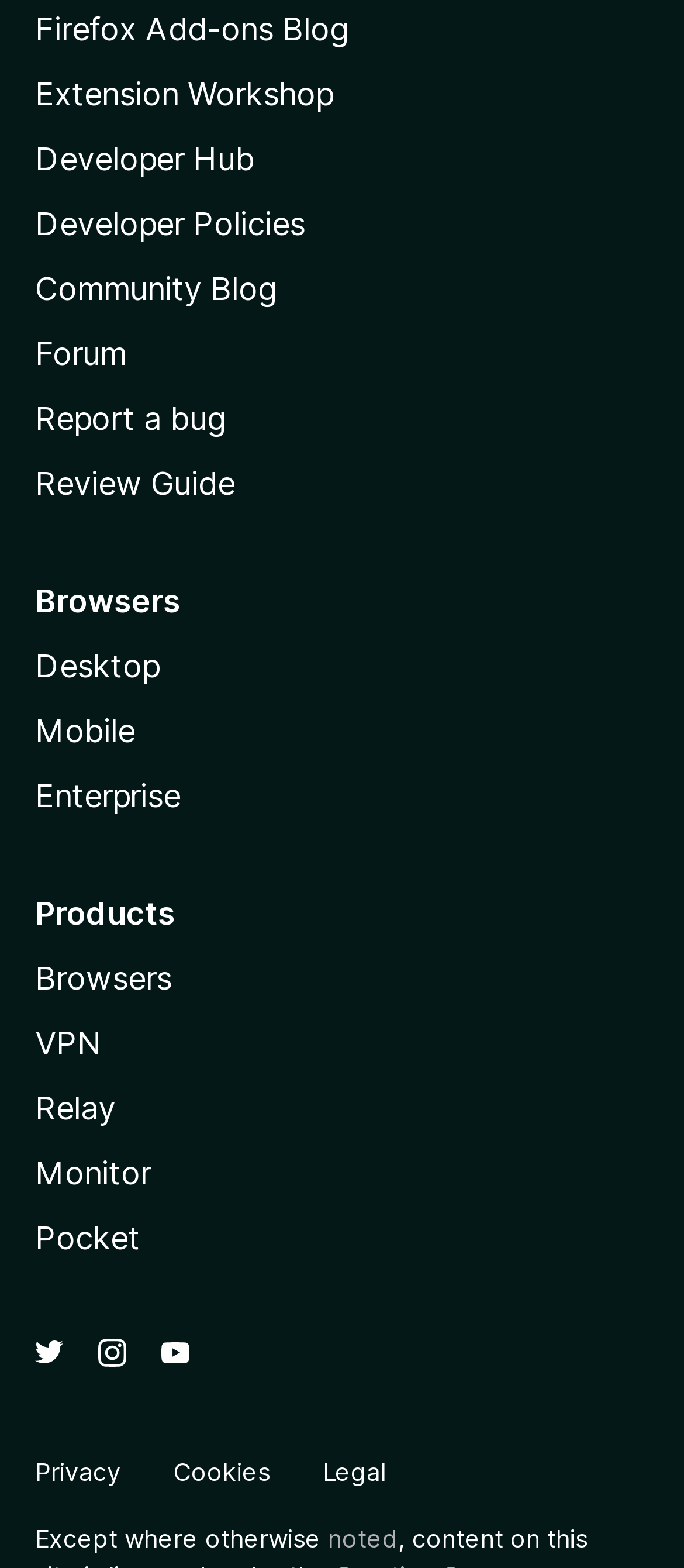How many main sections are present on the webpage?
Examine the screenshot and reply with a single word or phrase.

3